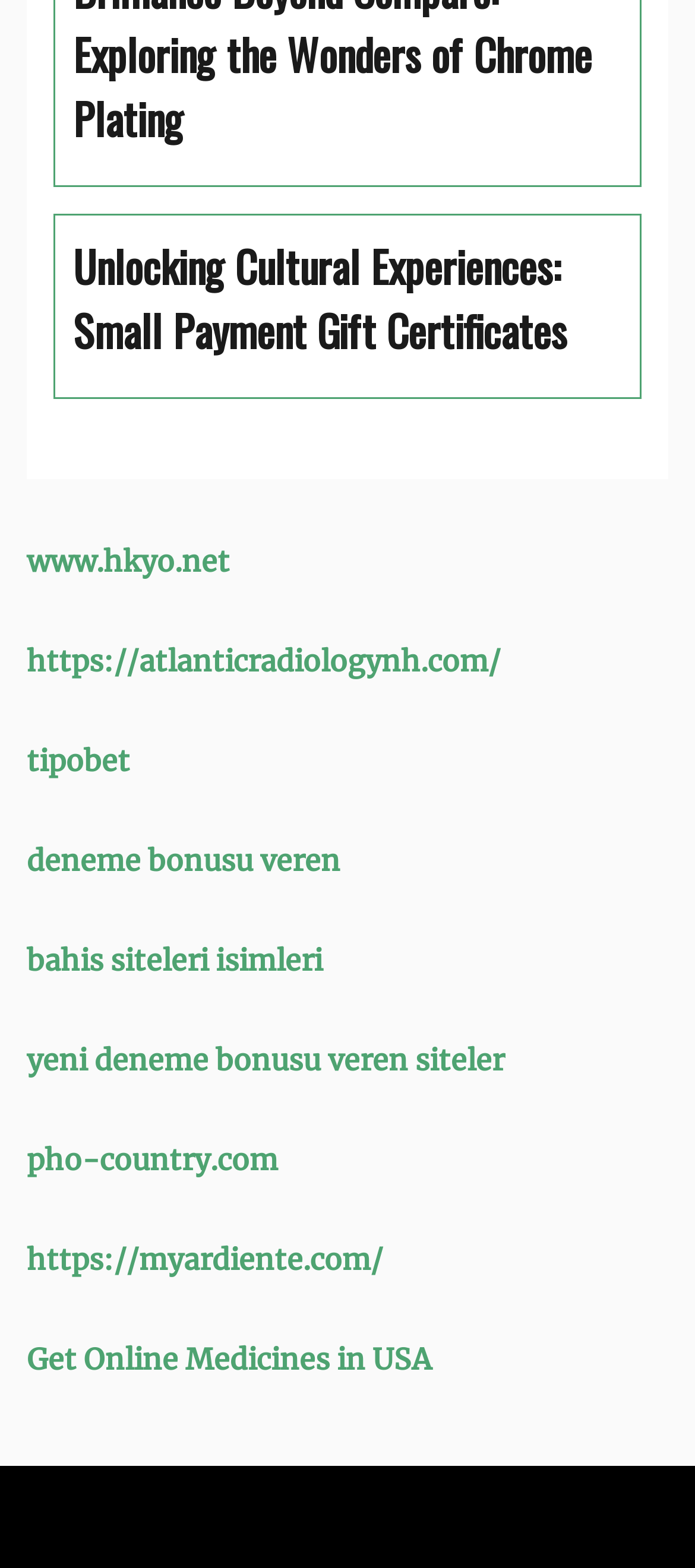Identify the bounding box coordinates for the element that needs to be clicked to fulfill this instruction: "Go to www.hkyo.net". Provide the coordinates in the format of four float numbers between 0 and 1: [left, top, right, bottom].

[0.038, 0.346, 0.331, 0.369]